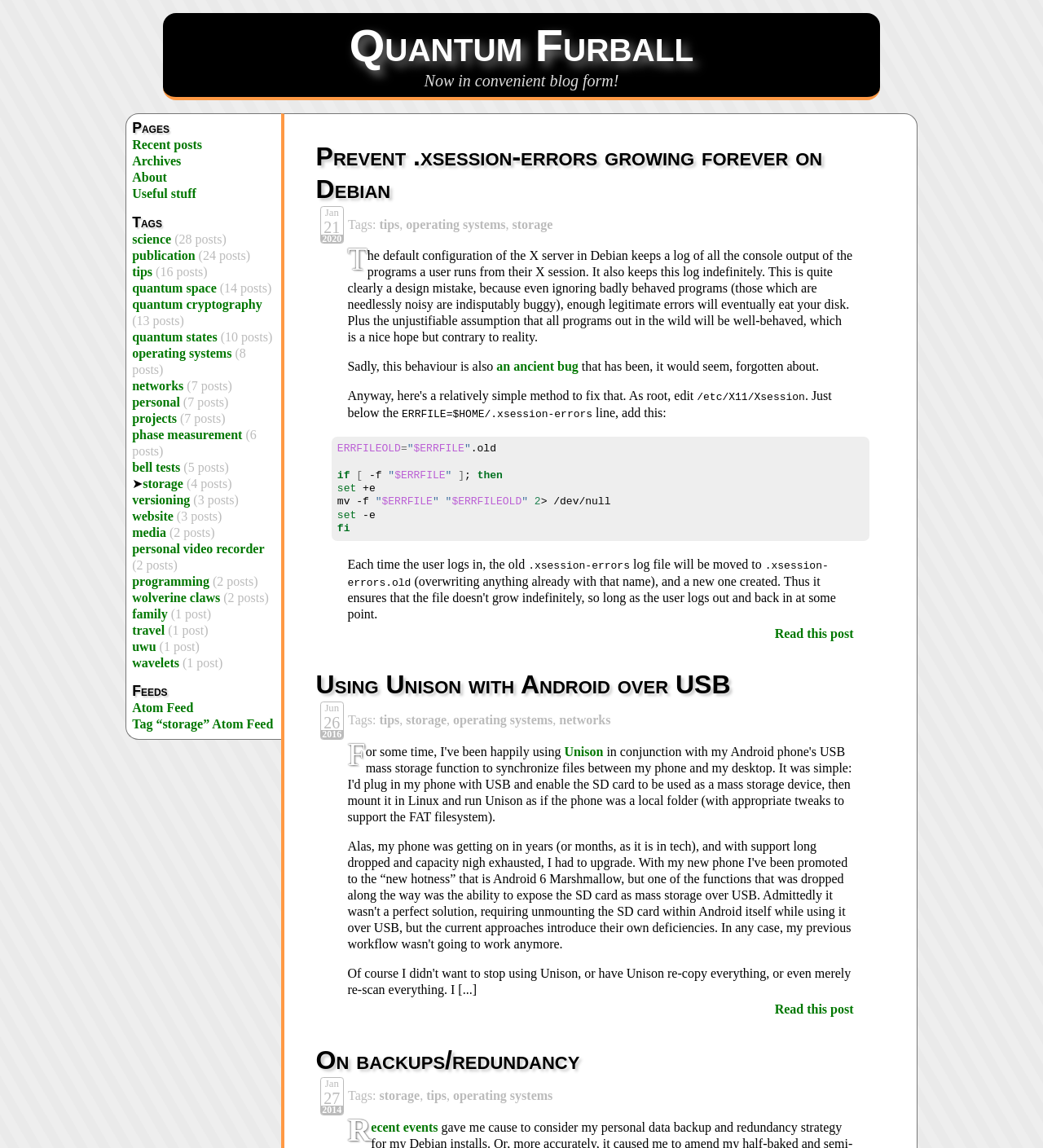What is the date of the first article?
Look at the image and provide a short answer using one word or a phrase.

Jan 21, 2020